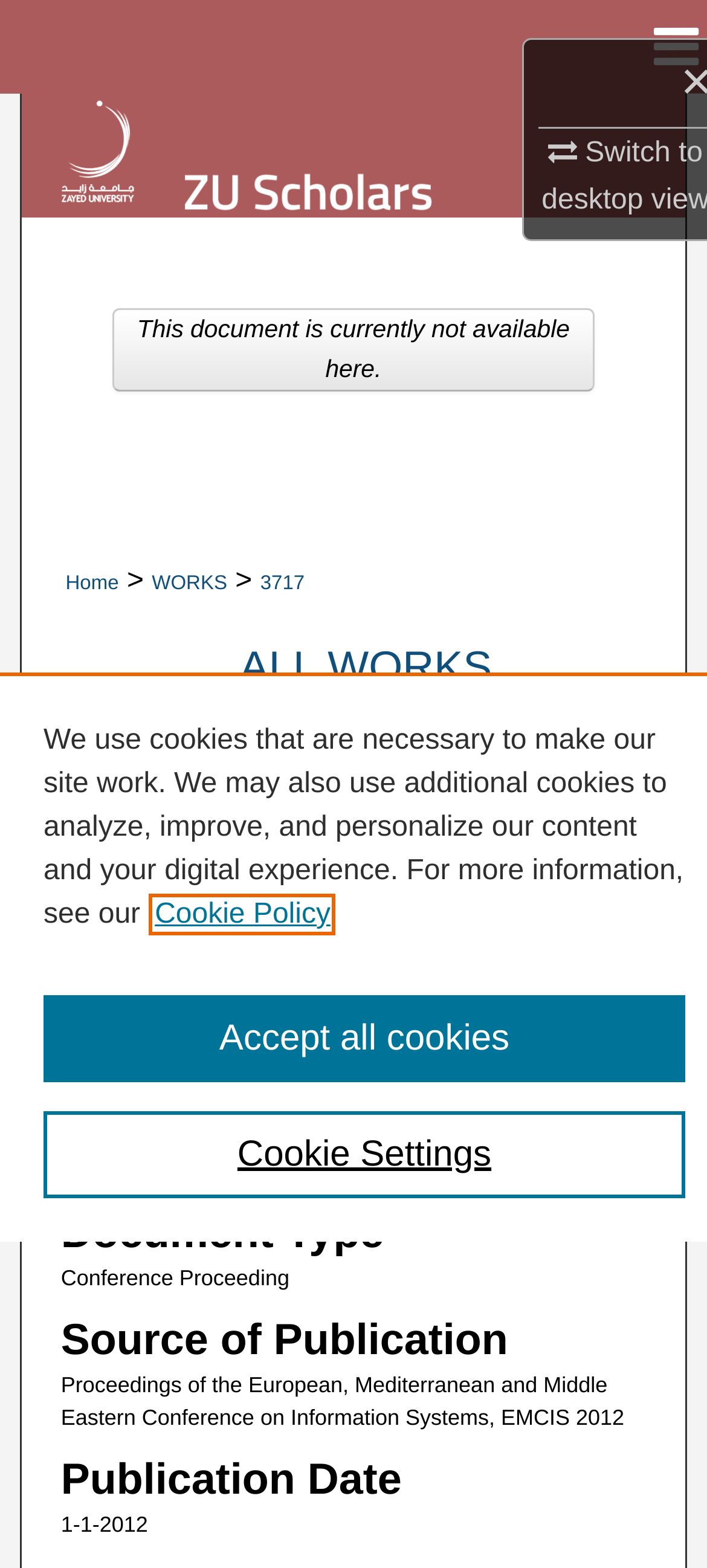Pinpoint the bounding box coordinates of the clickable area needed to execute the instruction: "Click the ZU Scholars link". The coordinates should be specified as four float numbers between 0 and 1, i.e., [left, top, right, bottom].

[0.03, 0.058, 0.97, 0.139]